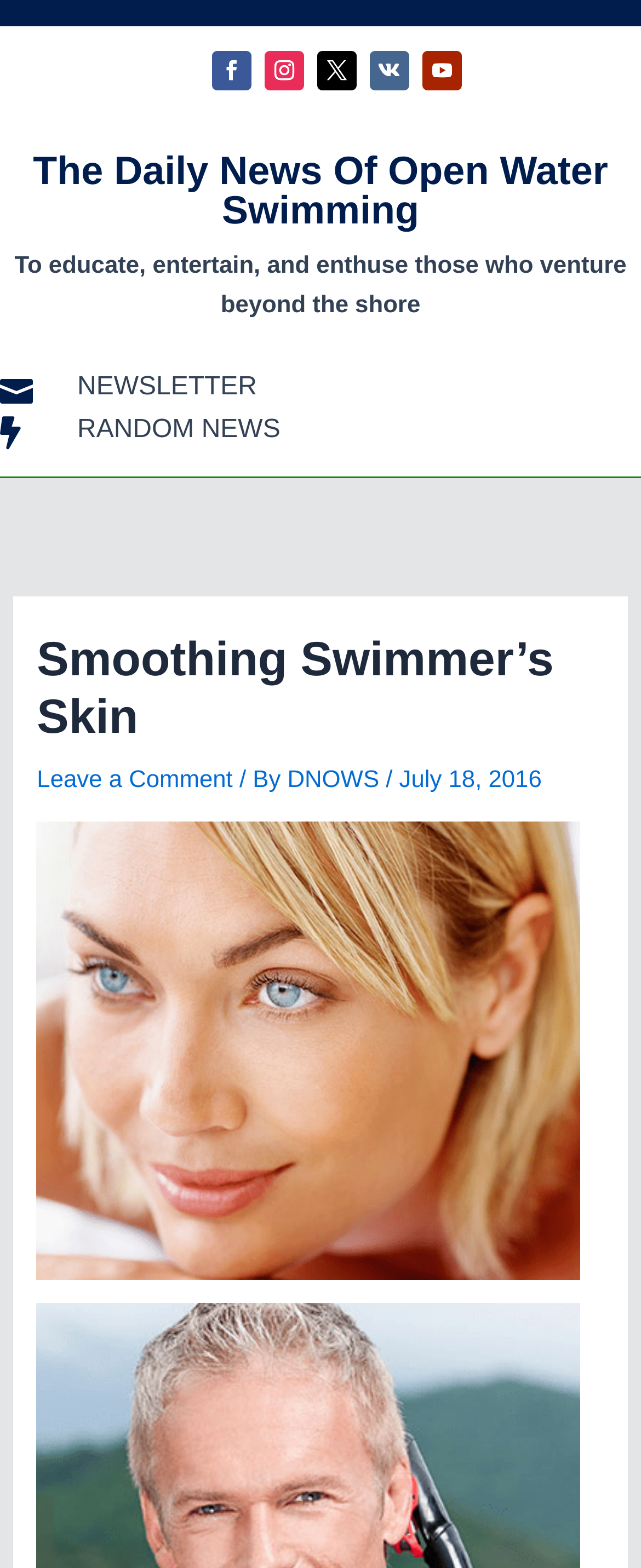Please locate the bounding box coordinates of the element that needs to be clicked to achieve the following instruction: "Click the Facebook link". The coordinates should be four float numbers between 0 and 1, i.e., [left, top, right, bottom].

[0.331, 0.032, 0.392, 0.058]